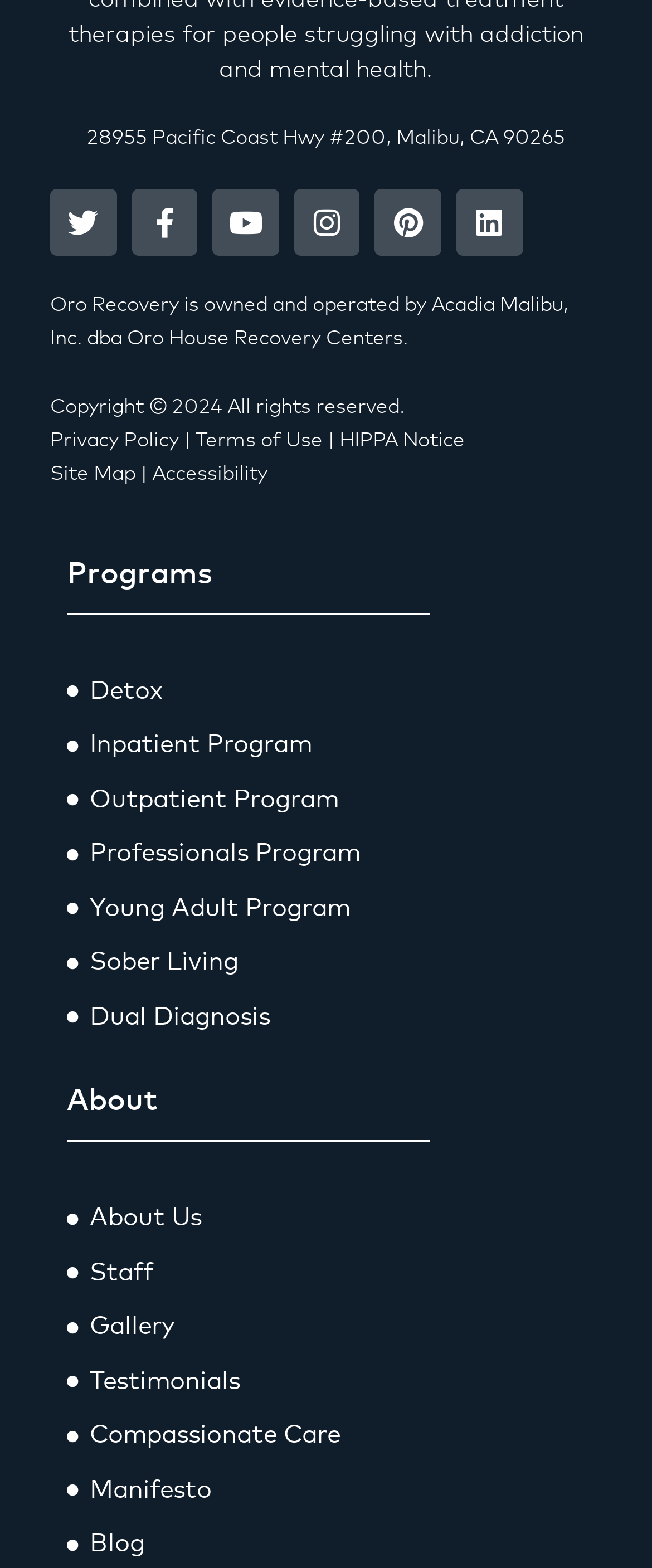Please identify the bounding box coordinates of the element that needs to be clicked to perform the following instruction: "Learn about Detox program".

[0.103, 0.429, 0.897, 0.453]